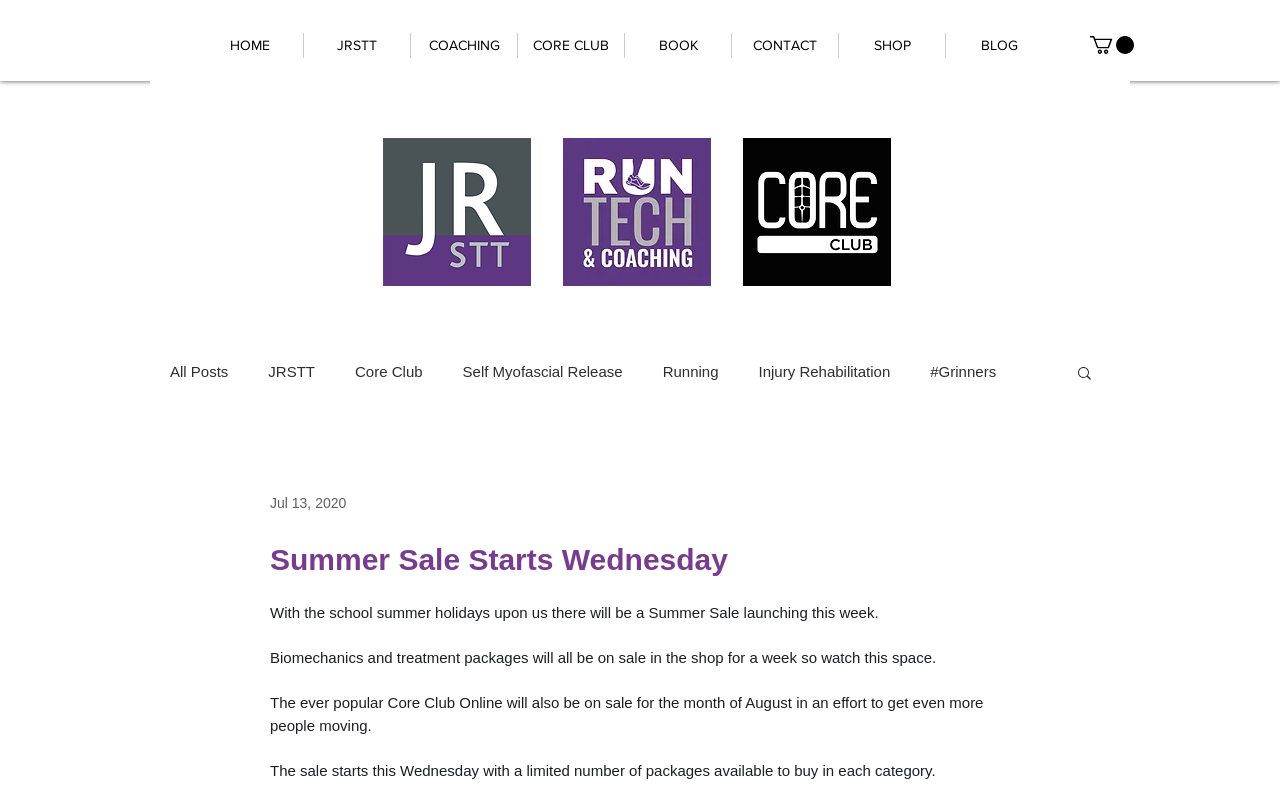Articulate a complete and detailed caption of the webpage elements.

The webpage is about a Summer Sale event, with a focus on biomechanics and treatment packages. At the top of the page, there is a navigation menu with links to different sections of the website, including "HOME", "JRSTT", "COACHING", "CORE CLUB", "BOOK", "CONTACT", "SHOP", and "BLOG". 

Below the navigation menu, there is a button with an image, and to its right, there is a secondary navigation menu with links to various blog posts, including "All Posts", "JRSTT", "Core Club", and others. 

On the left side of the page, there is a section with three images, which are logos for "JRSTT", "Run Tech Coaching", and "Core Club". 

The main content of the page is a heading that reads "Summer Sale Starts Wednesday", followed by three paragraphs of text. The first paragraph announces the Summer Sale, which will feature biomechanics and treatment packages on sale in the shop for a week. The second paragraph mentions that the Core Club Online will also be on sale for the month of August. The third paragraph notes that the sale starts on Wednesday with a limited number of packages available to buy in each category.